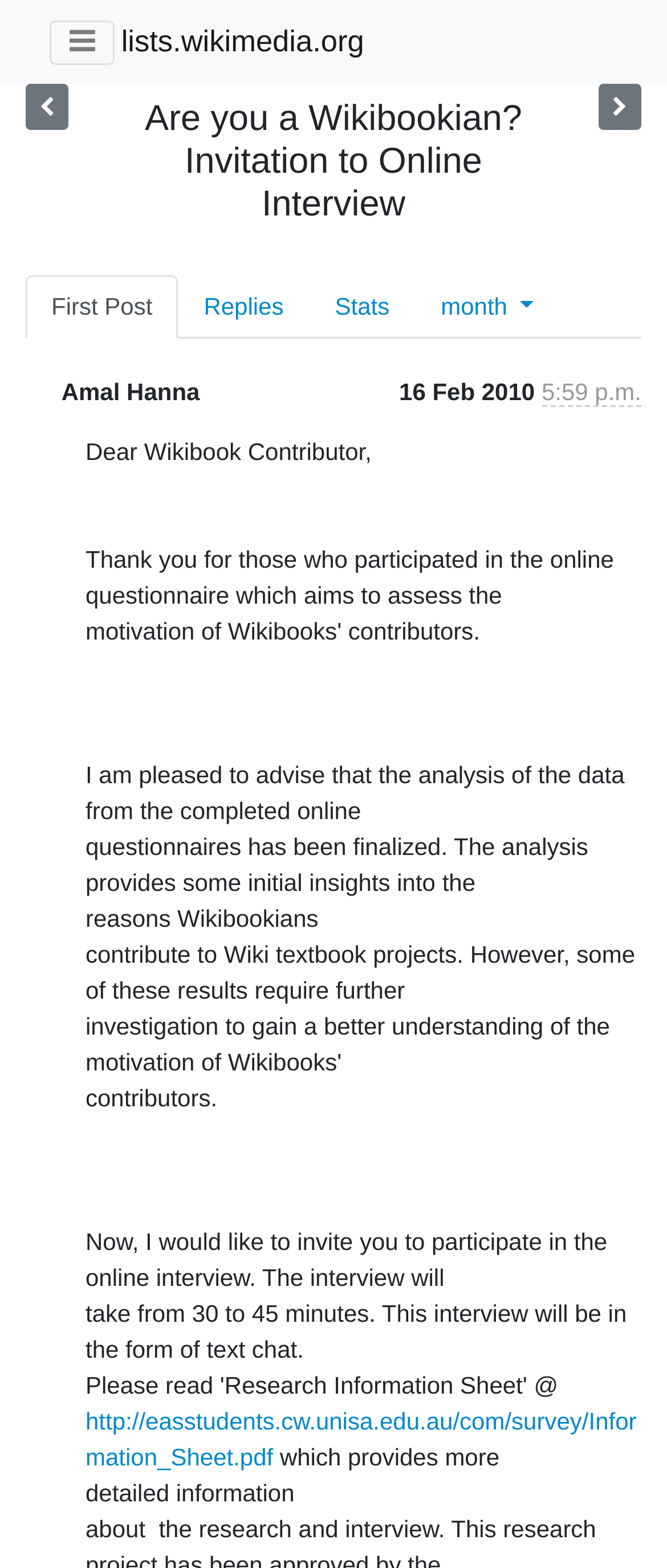Please mark the clickable region by giving the bounding box coordinates needed to complete this instruction: "Go to the first post".

[0.038, 0.175, 0.267, 0.215]